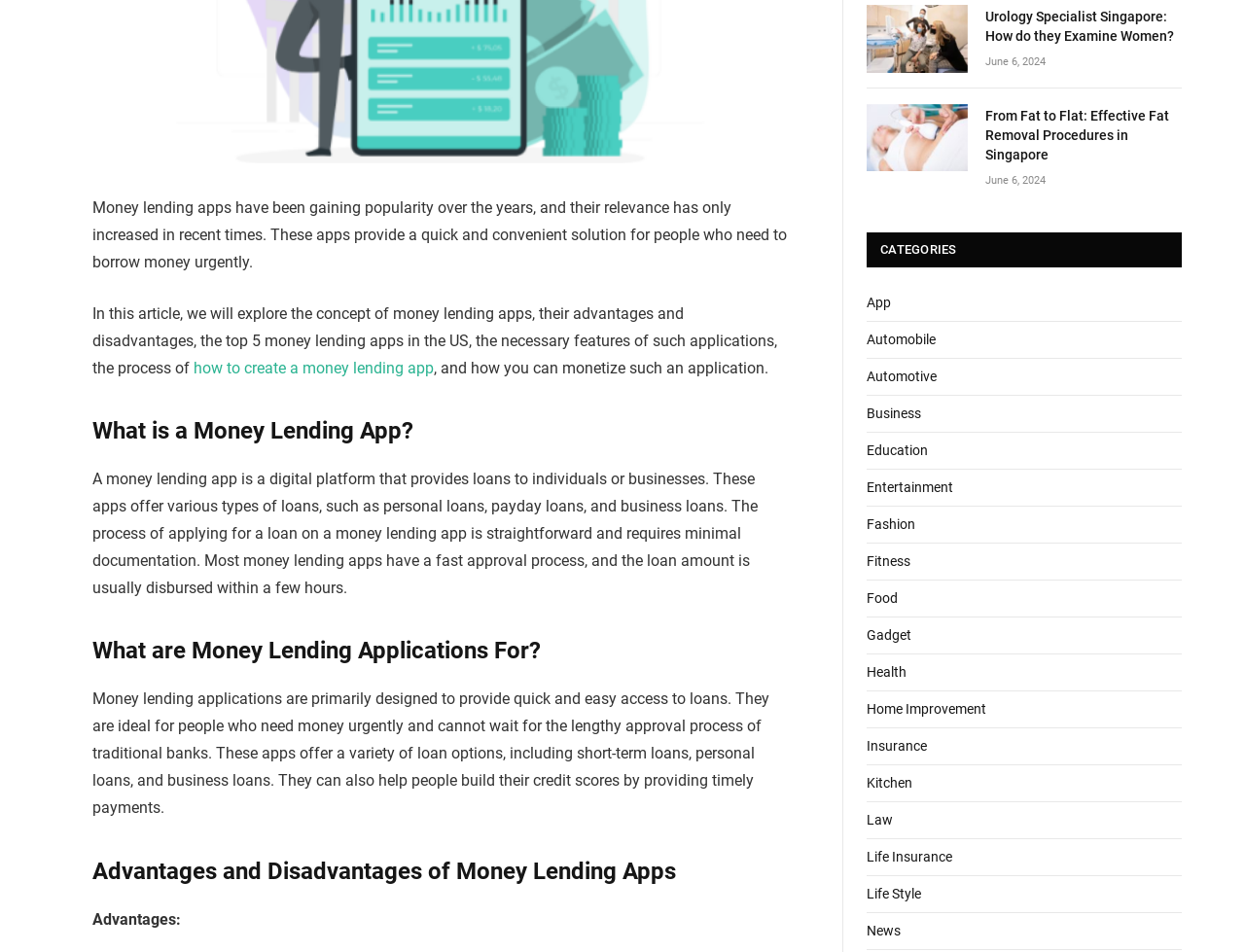From the webpage screenshot, identify the region described by Gadget. Provide the bounding box coordinates as (top-left x, top-left y, bottom-right x, bottom-right y), with each value being a floating point number between 0 and 1.

[0.696, 0.659, 0.732, 0.675]